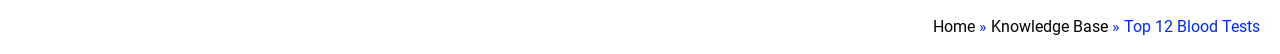Give a meticulous account of what the image depicts.

This image appears to be a navigation banner from the webpage titled "Top 12 Blood Tests: reliable way to identify supplementation needs" by Byclue. It features a breadcrumb trail that allows users to easily navigate the site, displaying links to the "Home" page and the "Knowledge Base," as well as the current section, "Top 12 Blood Tests." The design is straightforward and functional, aimed at enhancing user experience by providing quick access to relevant content related to blood testing and nutrition.